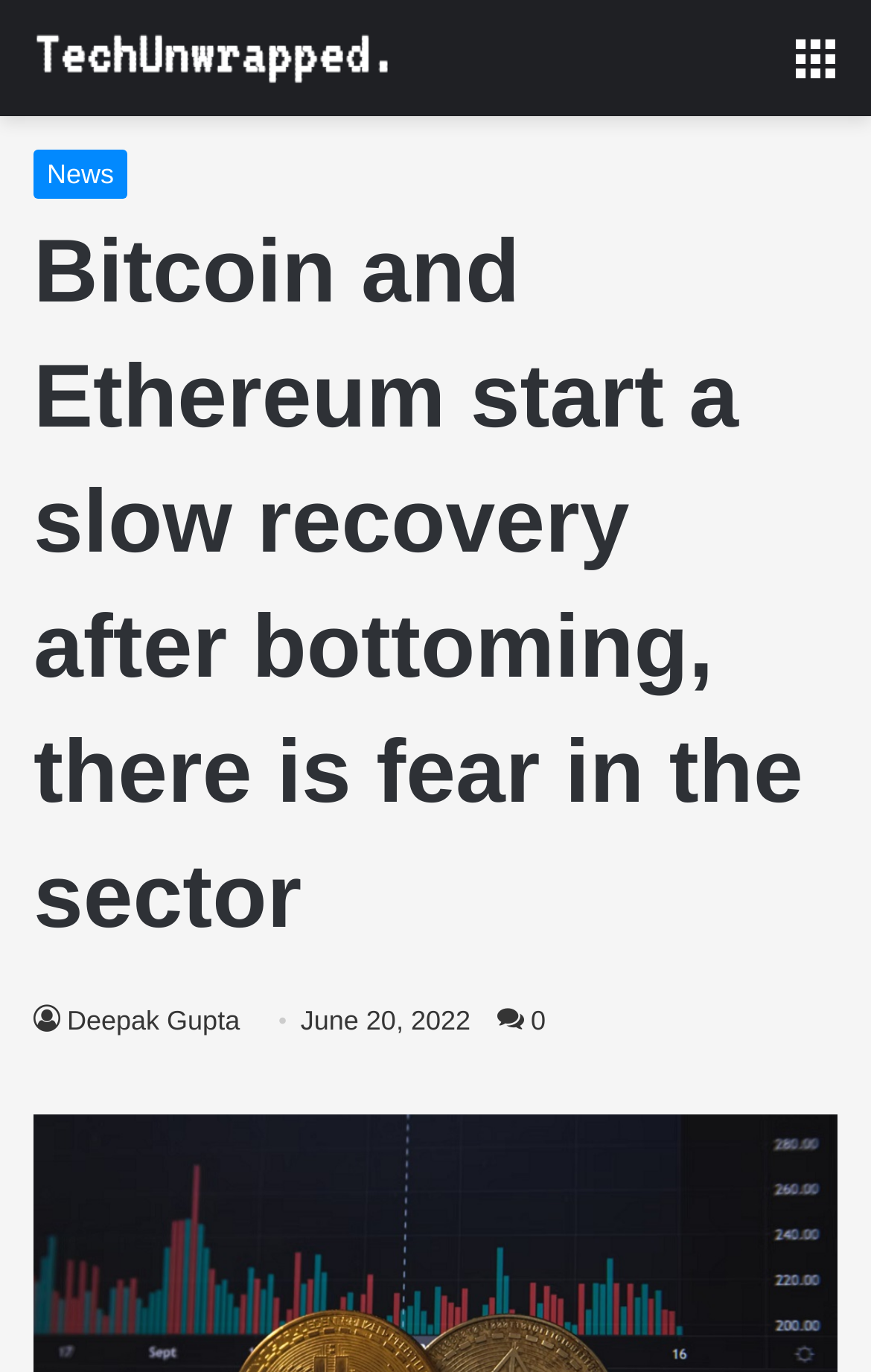Please answer the following question using a single word or phrase: 
What is the name of the website?

TechUnwrapped